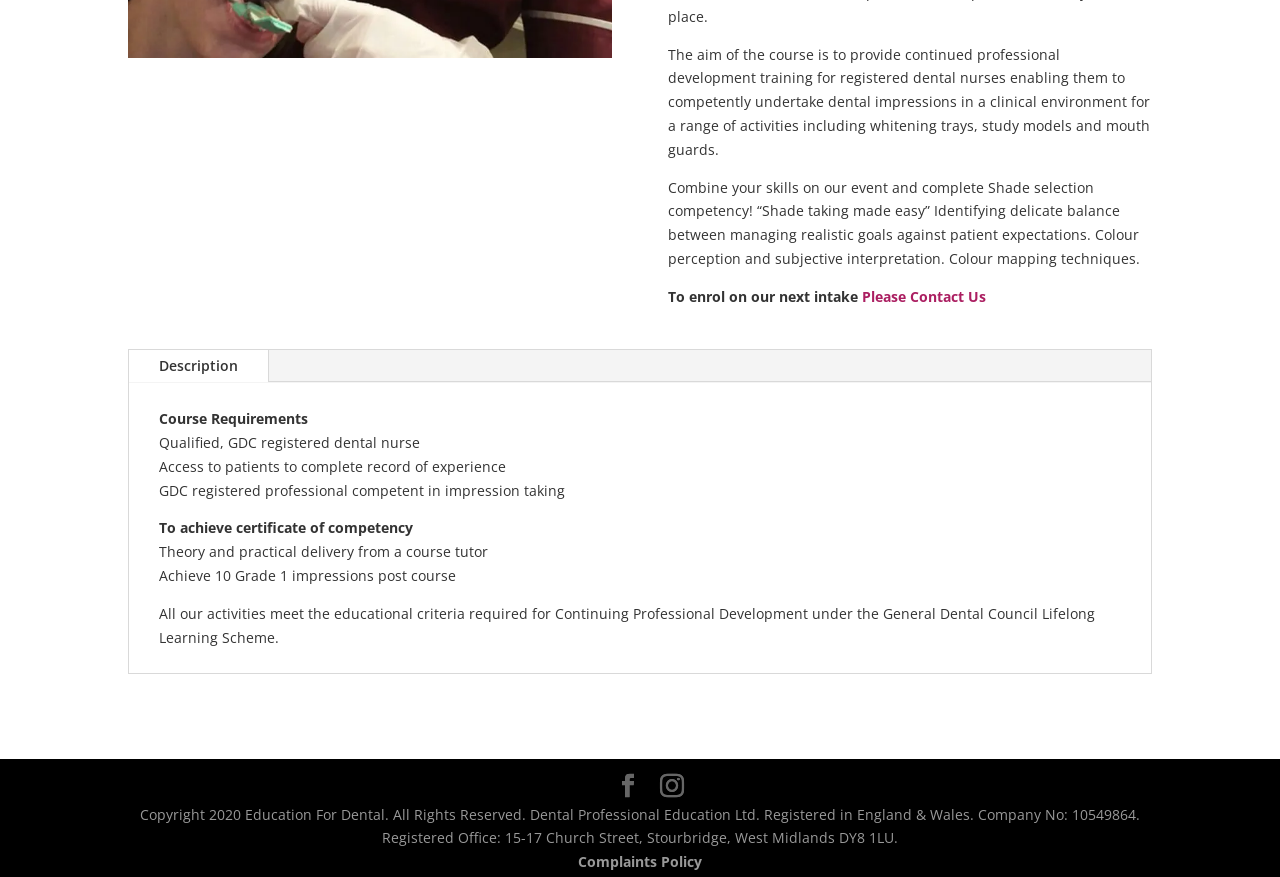Show the bounding box coordinates for the HTML element described as: "Complaints Policy".

[0.452, 0.972, 0.548, 0.993]